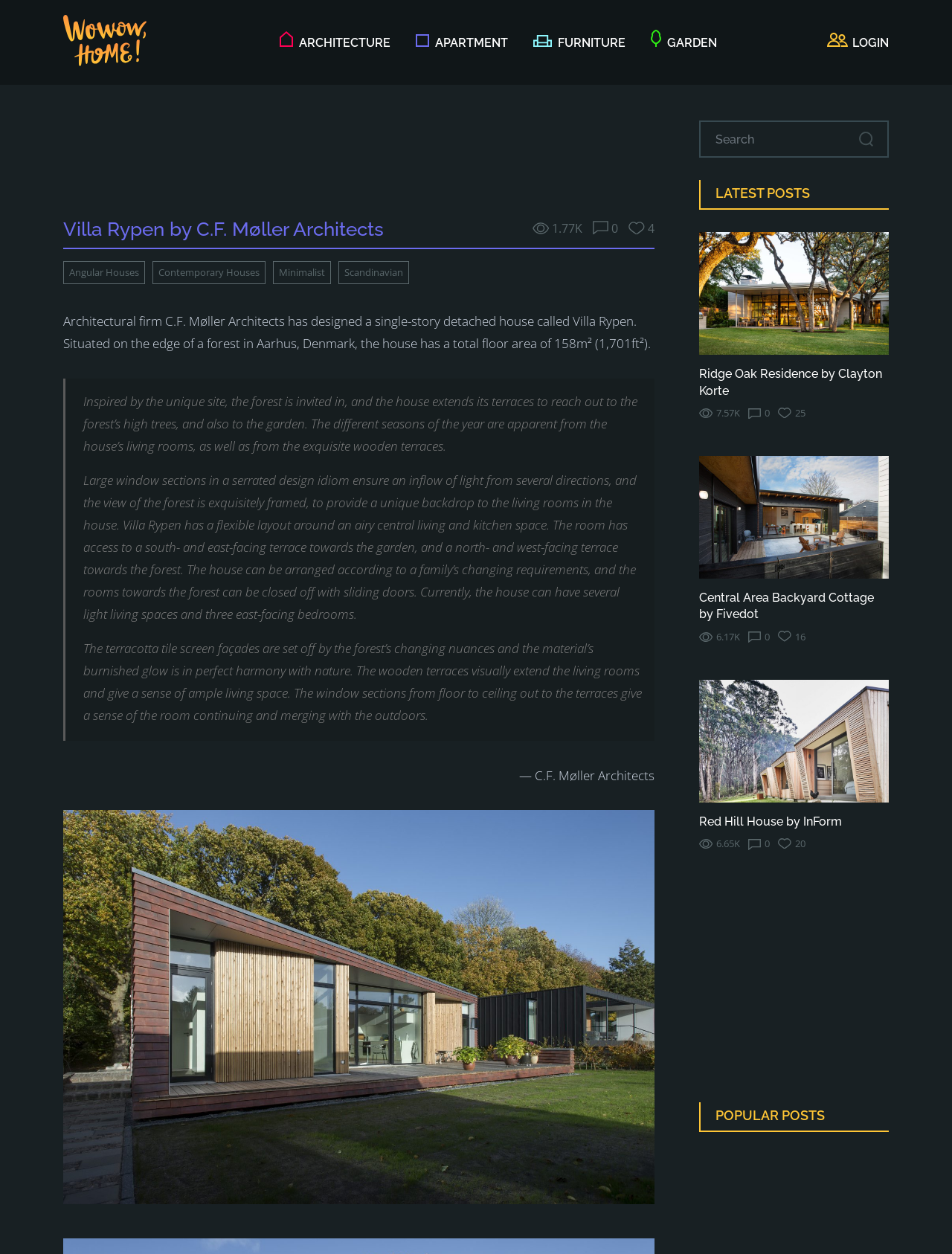Determine the bounding box coordinates for the element that should be clicked to follow this instruction: "Click on the ARCHITECTURE link". The coordinates should be given as four float numbers between 0 and 1, in the format [left, top, right, bottom].

[0.308, 0.023, 0.437, 0.046]